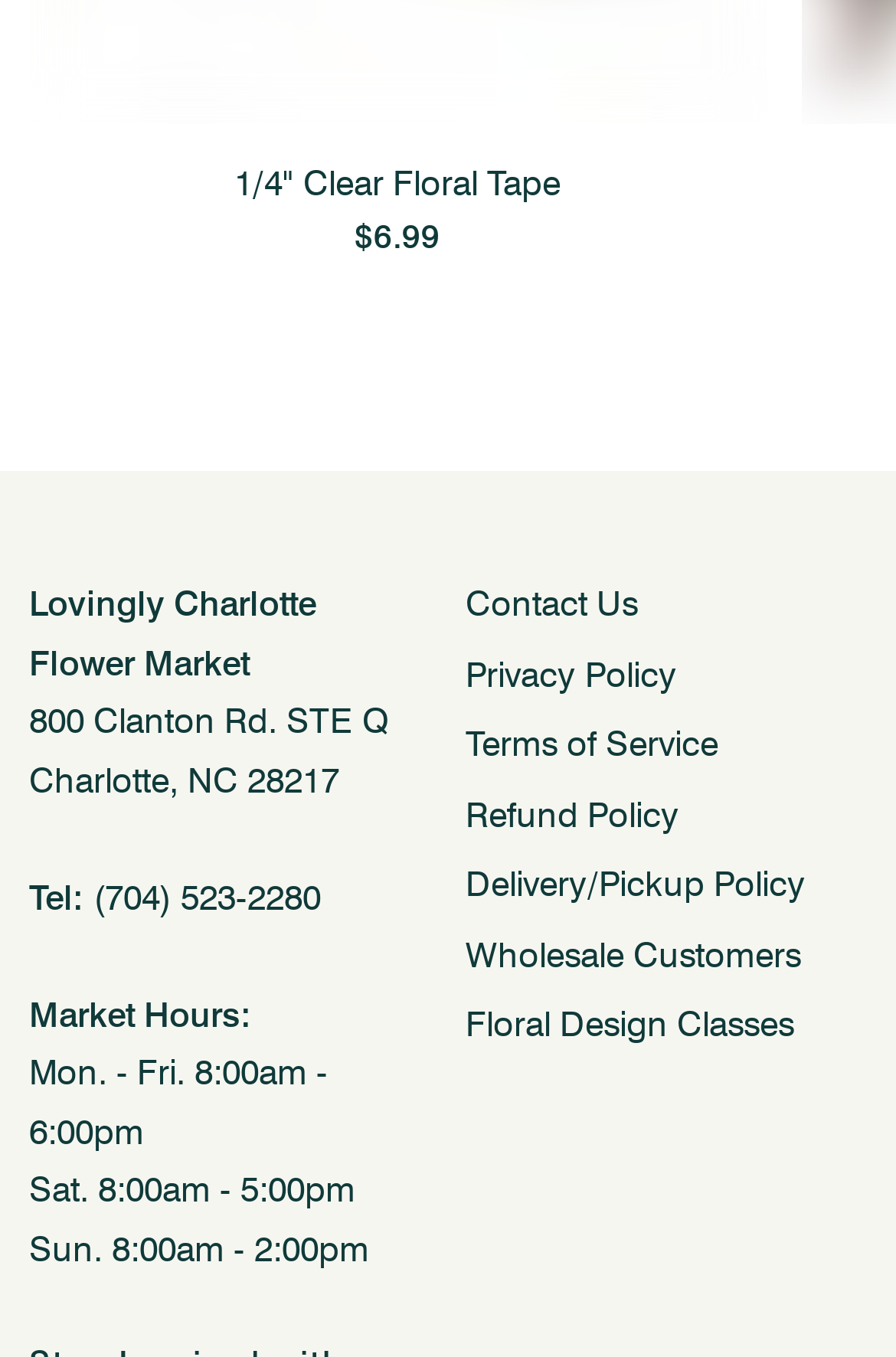Use one word or a short phrase to answer the question provided: 
What is the address of Lovingly Charlotte Flower Market?

800 Clanton Rd. STE Q, Charlotte, NC 28217